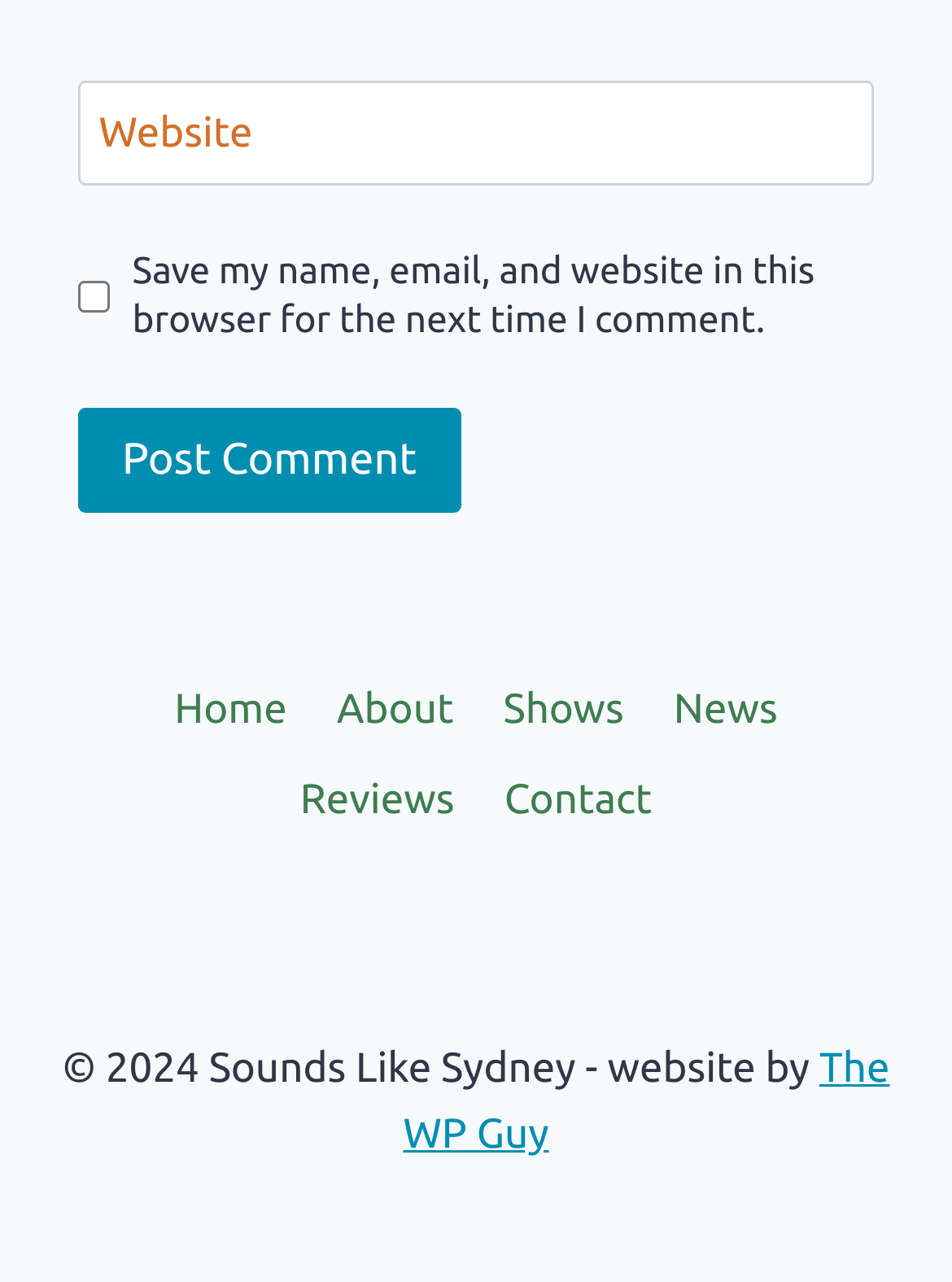Specify the bounding box coordinates for the region that must be clicked to perform the given instruction: "Enter website name".

[0.082, 0.063, 0.918, 0.145]